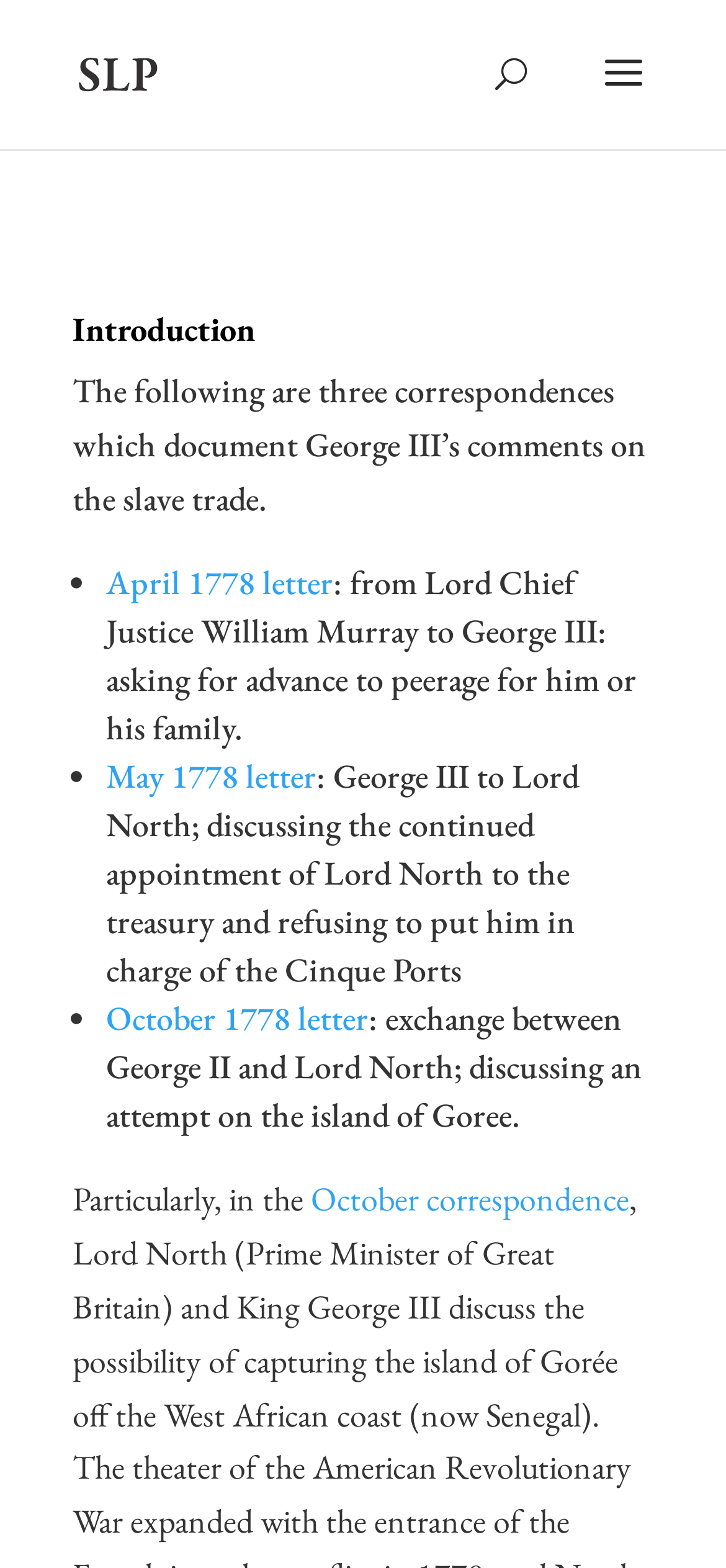Find the bounding box coordinates for the UI element that matches this description: "October correspondence".

[0.428, 0.751, 0.867, 0.778]